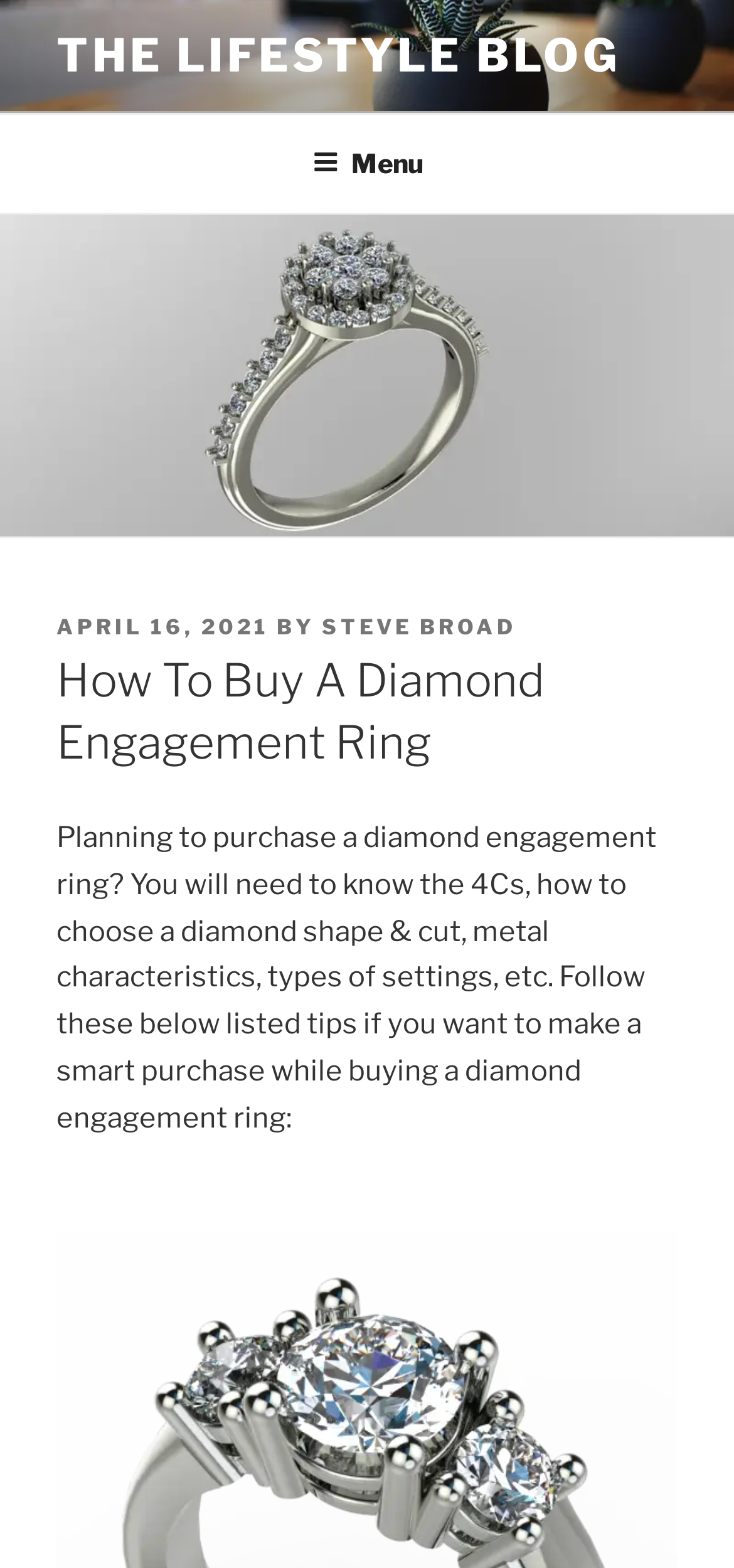Give an in-depth explanation of the webpage layout and content.

The webpage is about buying a diamond engagement ring, with a focus on providing guidance and tips for making a smart purchase. At the top left of the page, there is a link to "THE LIFESTYLE BLOG" and a navigation menu labeled "Top Menu" that spans the entire width of the page. Below the navigation menu, there is a large image that takes up most of the width of the page.

Above the image, there is a header section that contains a posted date, "APRIL 16, 2021", and the author's name, "STEVE BROAD". The main heading of the page, "How To Buy A Diamond Engagement Ring", is located below the header section.

The main content of the page starts below the image, with a paragraph of text that summarizes the importance of knowing the 4Cs, diamond shape and cut, metal characteristics, and types of settings when buying a diamond engagement ring. This paragraph is followed by a list of tips, which are not explicitly mentioned in the accessibility tree but are implied to be present based on the context.